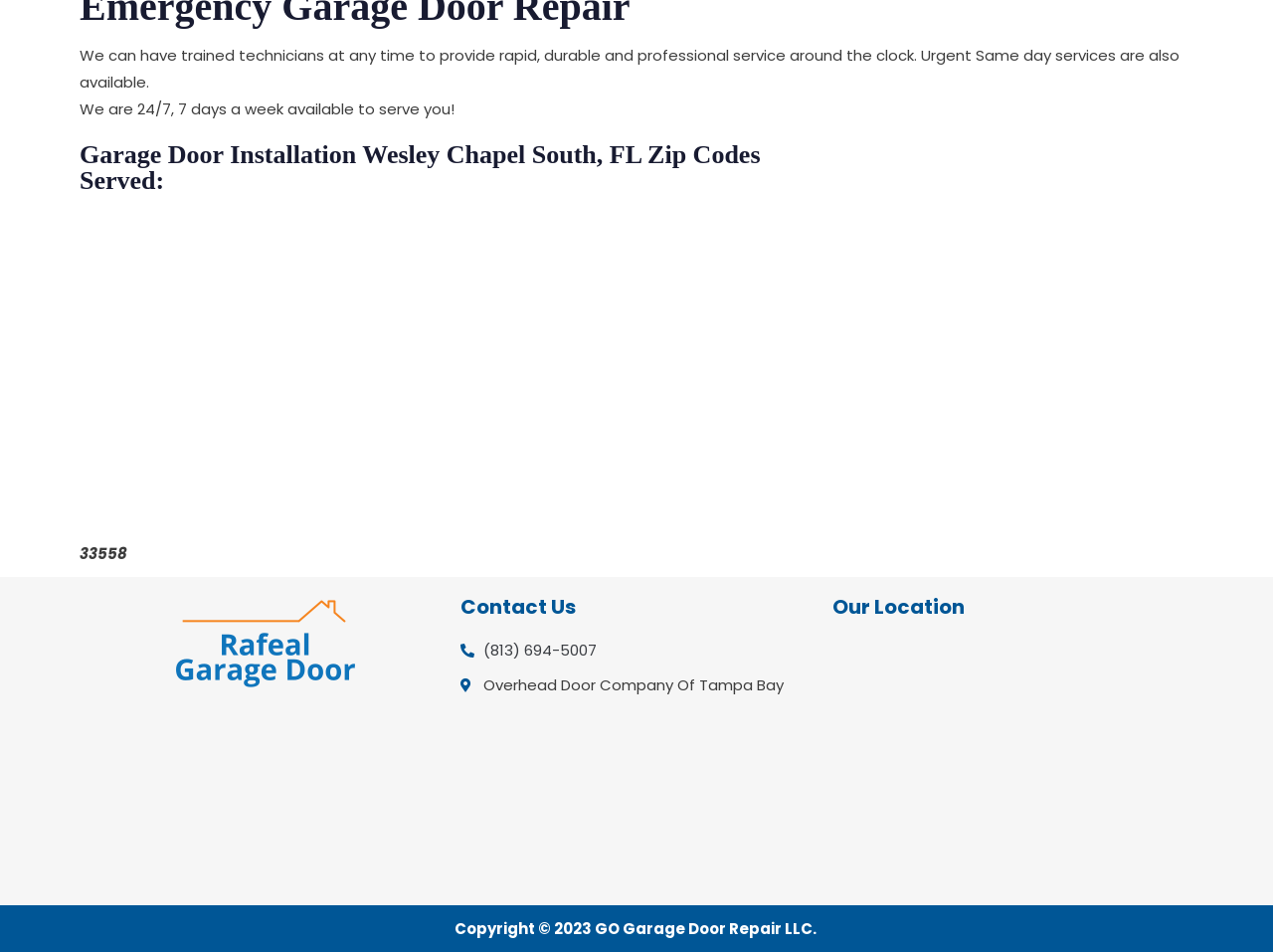Refer to the image and provide an in-depth answer to the question: 
What is the copyright year of the website?

I found the copyright year by looking at the footer section, where I saw the static text 'Copyright © 2023 GO Garage Door Repair LLC.'.